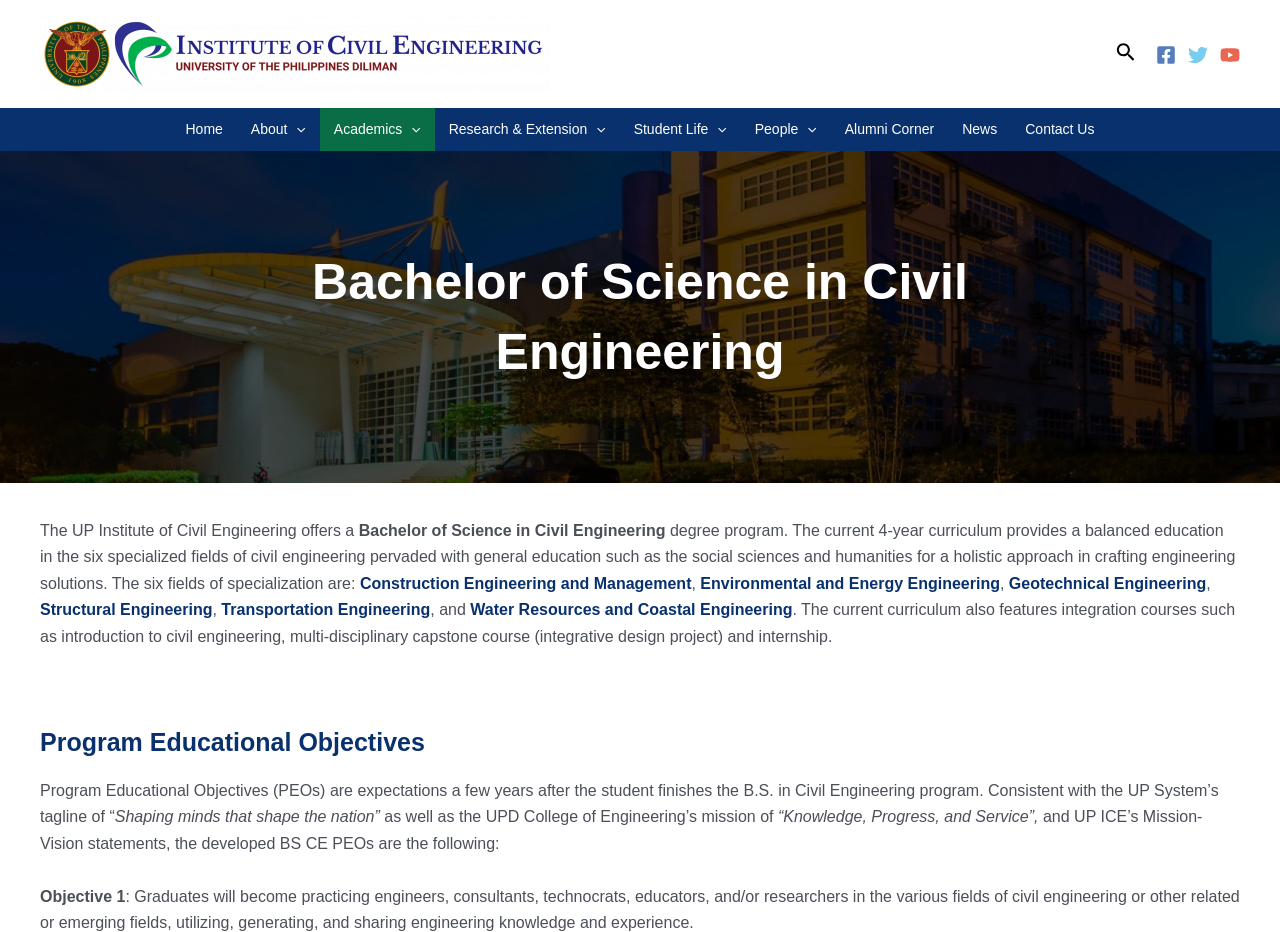Identify the bounding box coordinates of the element that should be clicked to fulfill this task: "Search using the search icon link". The coordinates should be provided as four float numbers between 0 and 1, i.e., [left, top, right, bottom].

[0.872, 0.043, 0.888, 0.073]